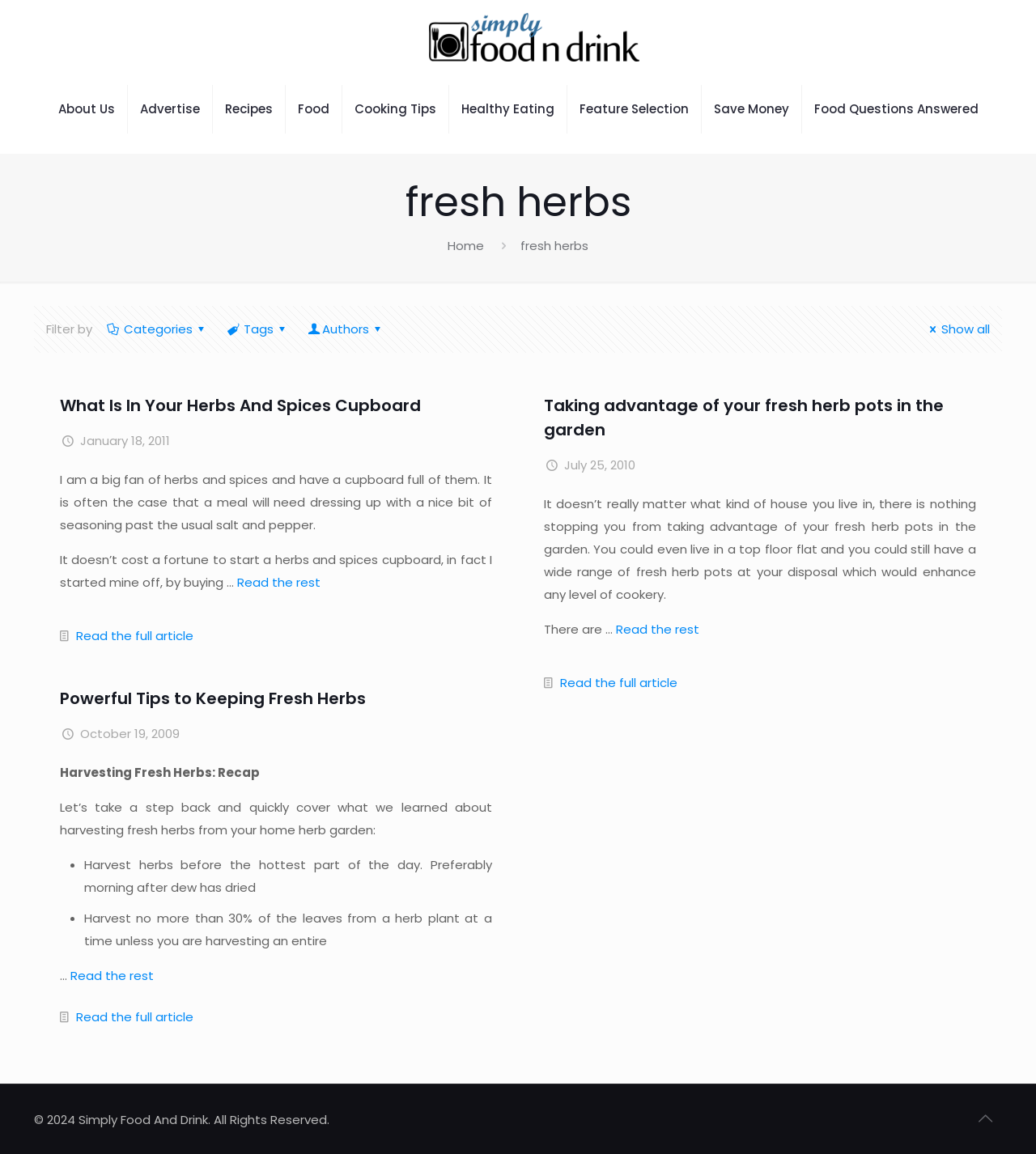What is the date of the first article? Based on the image, give a response in one word or a short phrase.

January 18, 2011